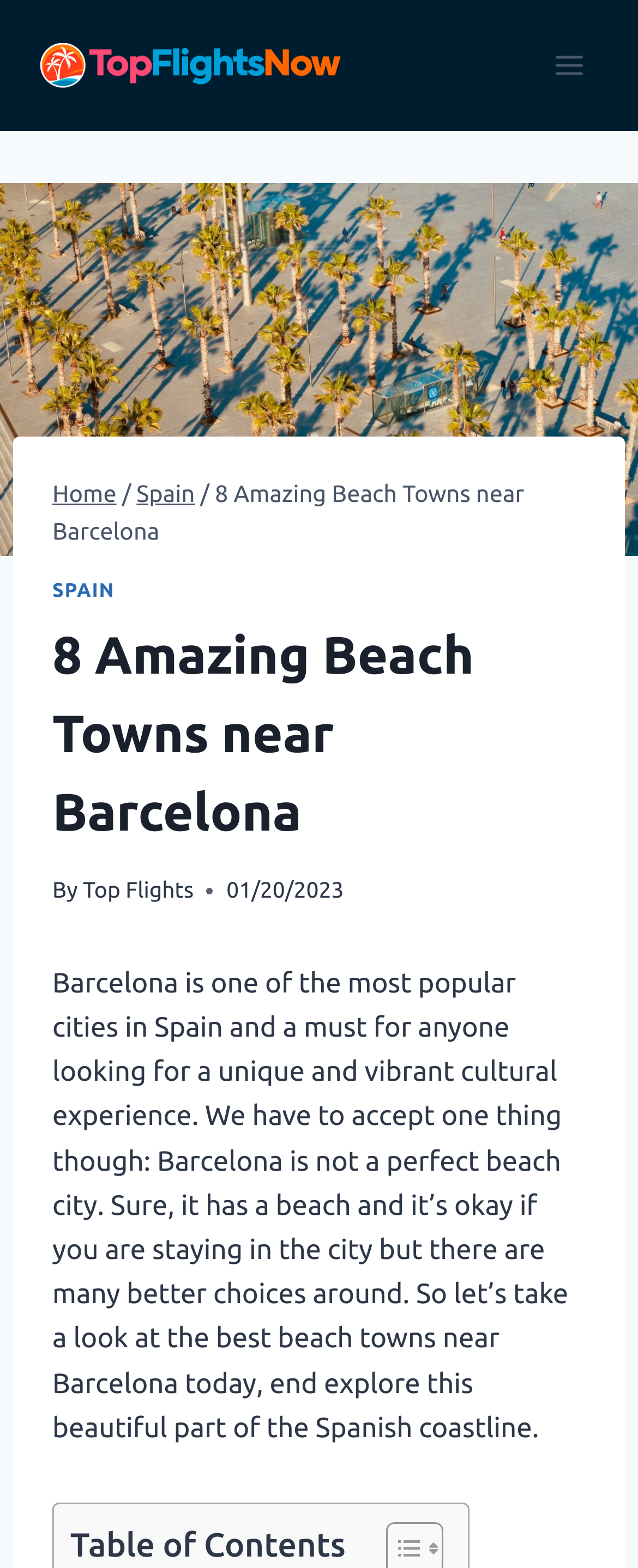What is the date of the article?
Using the details from the image, give an elaborate explanation to answer the question.

The date of the article is located below the author's name, and it is displayed as '01/20/2023'.